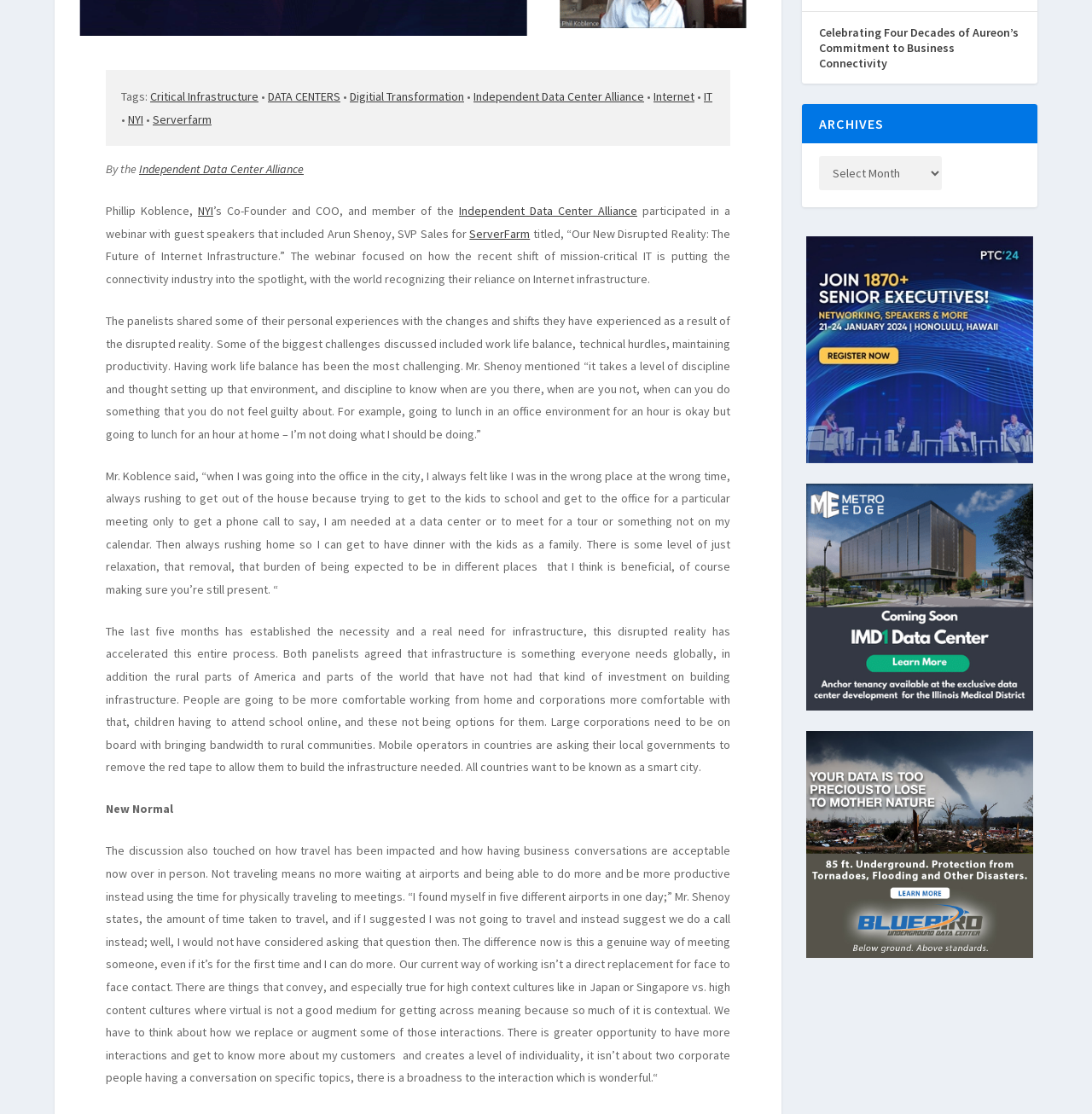Please provide the bounding box coordinates for the UI element as described: "Independent Data Center Alliance". The coordinates must be four floats between 0 and 1, represented as [left, top, right, bottom].

[0.434, 0.08, 0.59, 0.094]